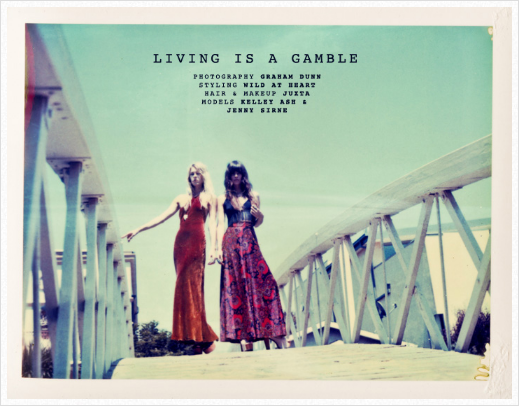Please provide a comprehensive response to the question based on the details in the image: What is the style of the clothing worn by the models?

The caption describes the clothing worn by the models as 'vibrant, retro-style clothing', which answers the question about the style of the clothing.